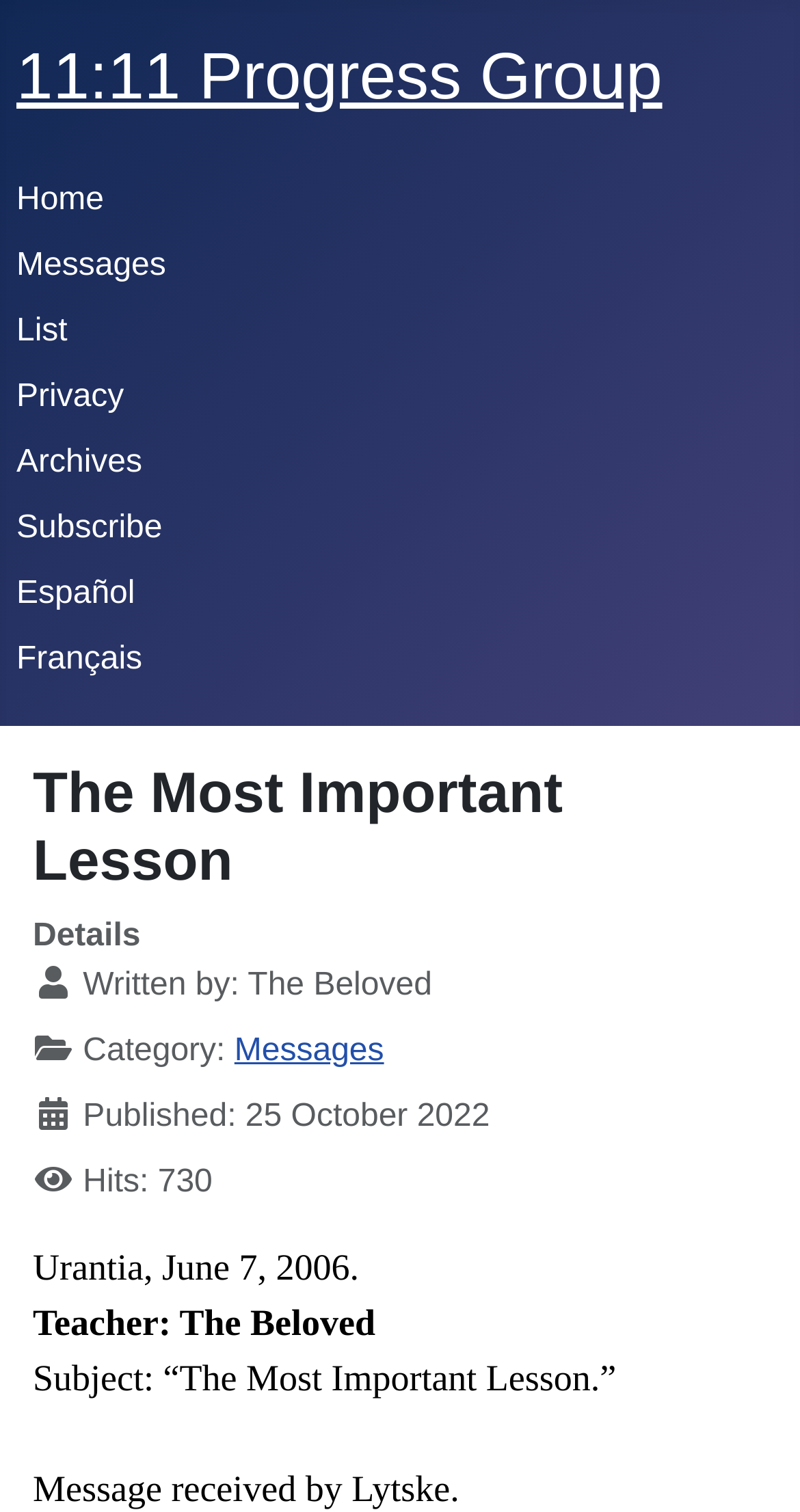Can you determine the main header of this webpage?

The Most Important Lesson